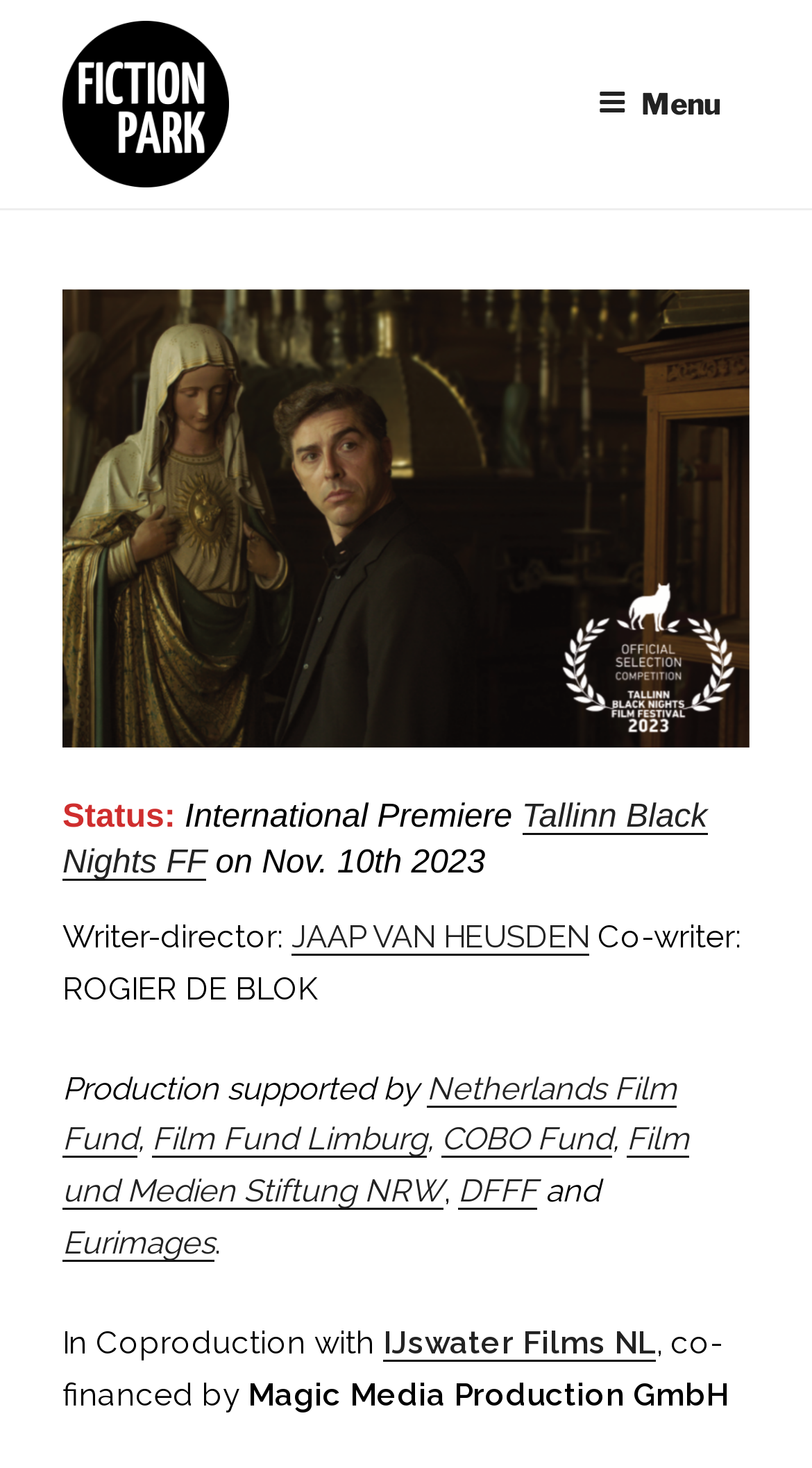Provide an in-depth description of the elements and layout of the webpage.

The webpage is an archive for Jaap van Heusden, featuring a prominent title image with a landscape background. At the top left, there is a link, and on the top right, a navigation menu labeled "Top Menu" with a button to expand or collapse it.

Below the title image, there is a section with information about a film, "FICTION PARK". The film's status is announced as an international premiere at the Tallinn Black Nights Film Festival on November 10th, 2023. The writer-director of the film is Jaap van Heusden, and the co-writer is Rogier de Blok.

The production of the film was supported by several organizations, including the Netherlands Film Fund, Film Fund Limburg, COBO Fund, Film und Medien Stiftung NRW, DFFF, and Eurimages. The film is a coproduction with IJswater Films NL and was co-financed by Magic Media Production GmbH.

There are several links and buttons on the page, but no other prominent images besides the title image. The overall layout is organized, with clear headings and concise text.